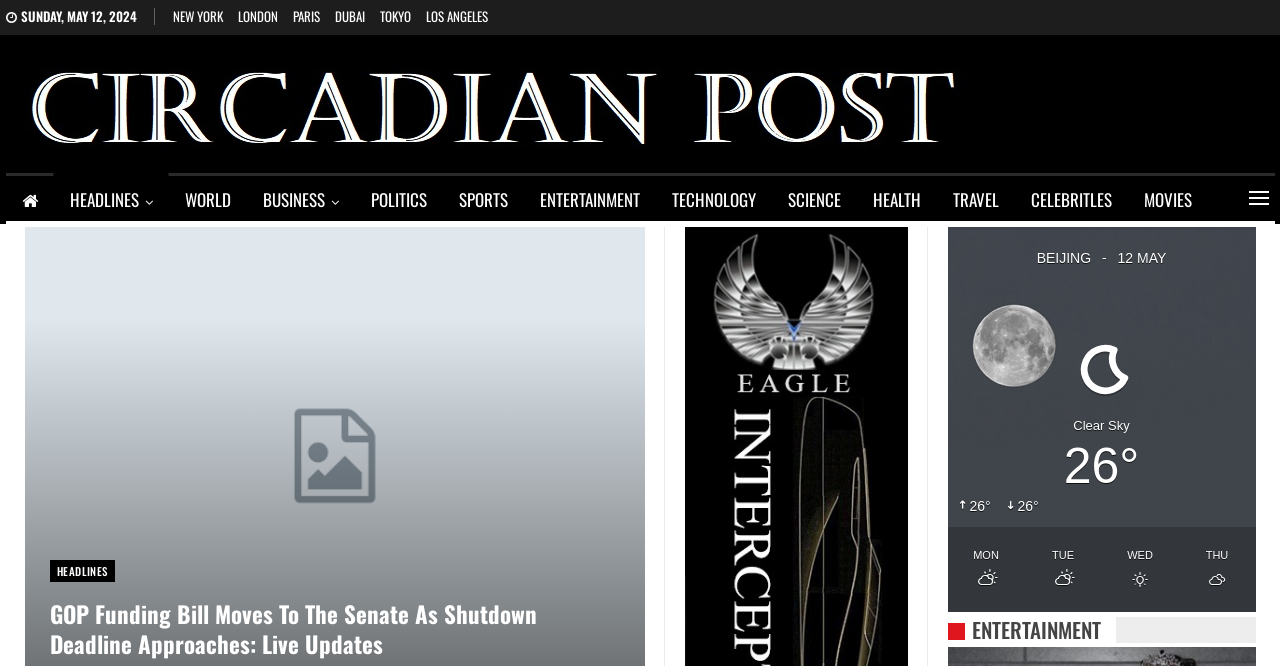Find the bounding box coordinates of the element to click in order to complete this instruction: "Click on the 'HEADLINES' link". The bounding box coordinates must be four float numbers between 0 and 1, denoted as [left, top, right, bottom].

[0.039, 0.84, 0.09, 0.874]